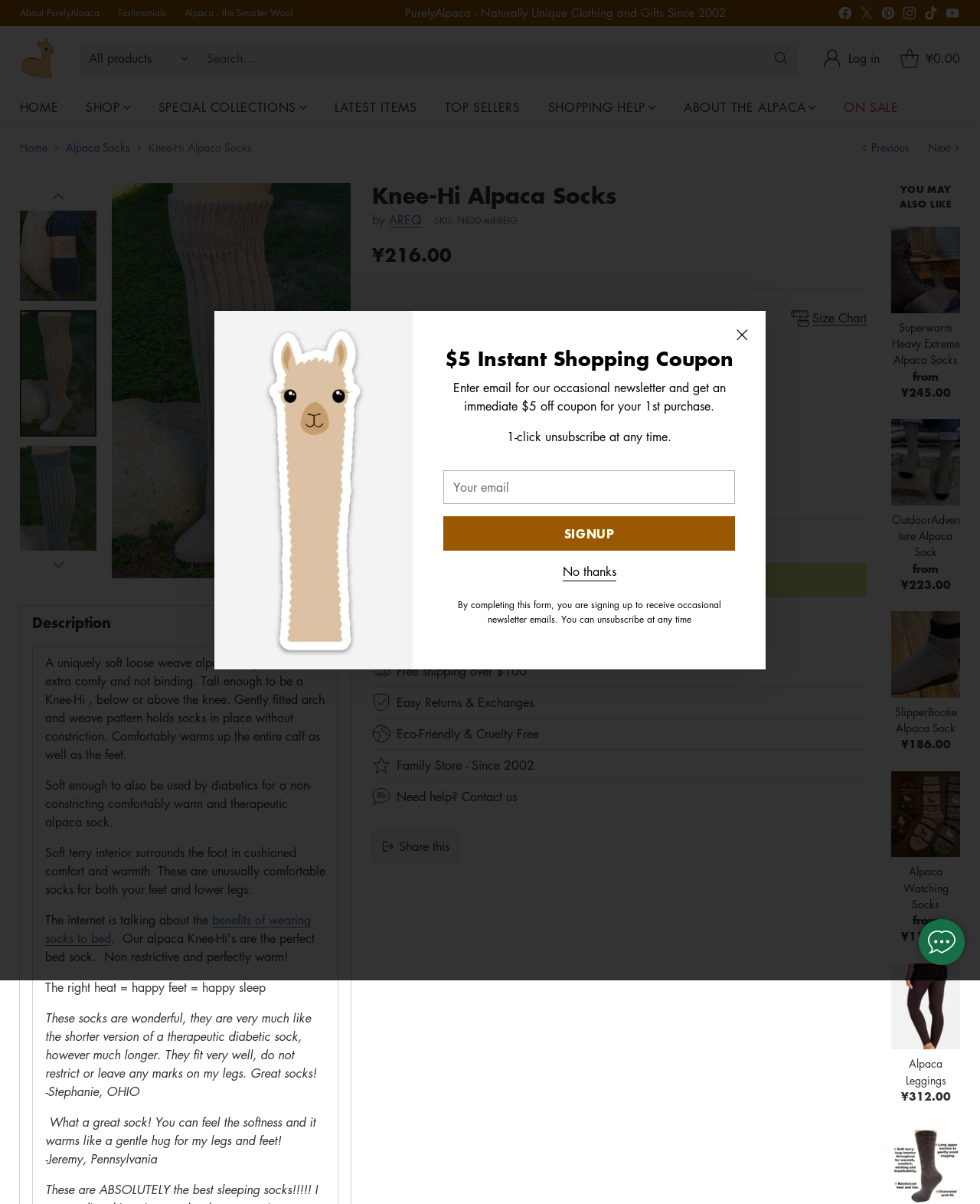Construct a comprehensive caption that outlines the webpage's structure and content.

This webpage is about Knee-Hi Alpaca Socks, specifically showcasing the product's features and benefits. At the top, there are several links to navigate to different sections of the website, including "About PurelyAlpaca", "Testimonials", and social media links. Below these links, there is a heading that reads "PurelyAlpaca - Naturally Unique Clothing and Gifts Since 2002".

On the left side of the page, there is a navigation menu with links to "HOME", "SHOP", "SPECIAL COLLECTIONS", "LATEST ITEMS", "TOP SELLERS", "SHOPPING HELP", "ABOUT THE ALPACA", and "ON SALE". Each of these links has a corresponding image next to it.

In the main content area, there is a large image of the Knee-Hi Alpaca Socks, with several buttons below it to change the image to different views of the product. Below the image, there is a heading that reads "$5 Instant Shopping Coupon" and a paragraph of text explaining how to get the coupon by signing up for the newsletter. There is also a form to enter an email address and a "SIGNUP" button.

On the right side of the page, there is a section with a heading that reads "Knee-Hi Alpaca Socks" and a breadcrumb navigation showing the path from the home page to the current page. Below this, there are links to "Previous" and "Next" pages.

At the bottom of the page, there are several buttons, including "Up" and "Down" buttons, which likely navigate to different sections of the page. There are also several links to change the image to different views of the product.